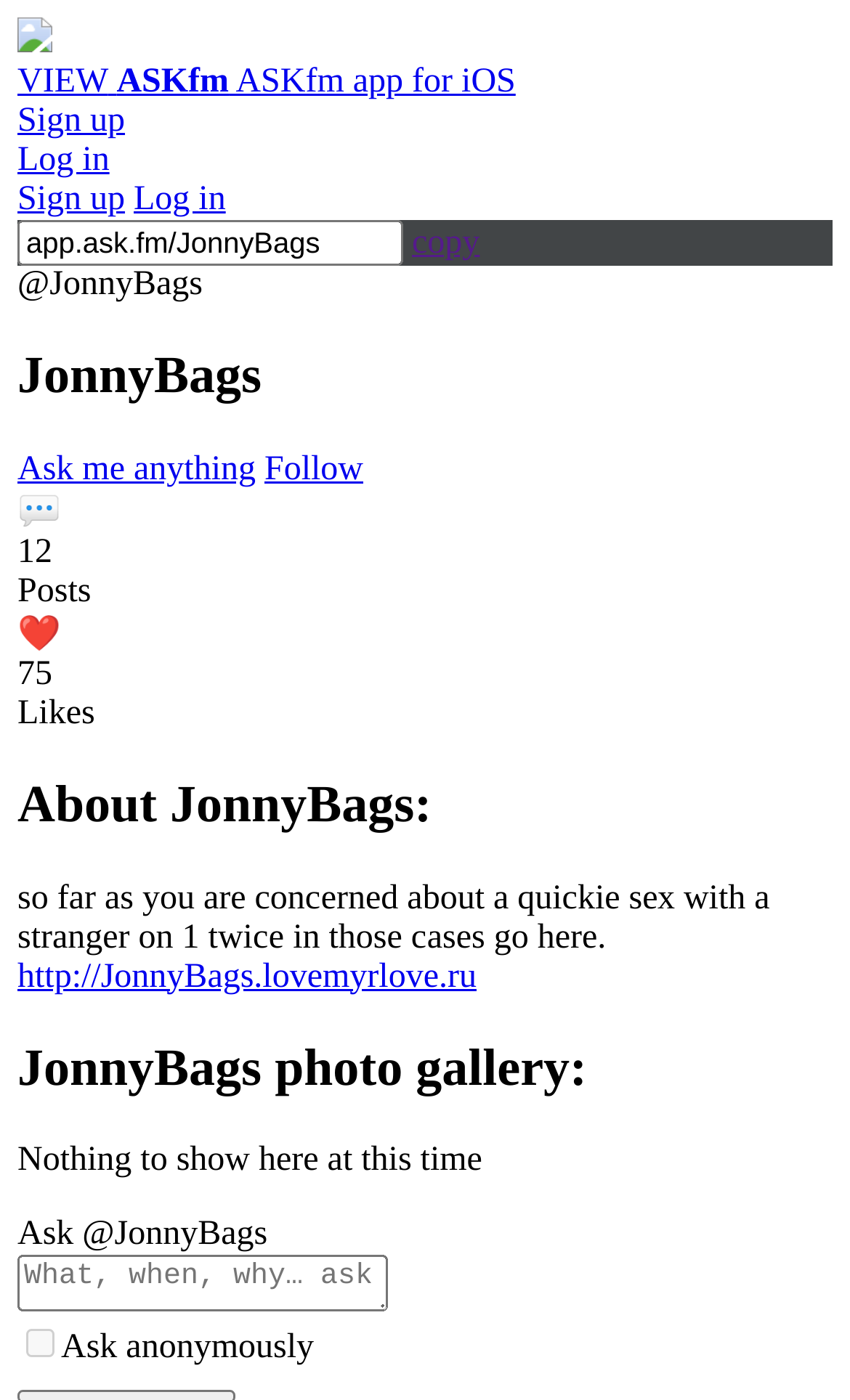What is the username of the ASKfm user?
Give a one-word or short-phrase answer derived from the screenshot.

@JonnyBags